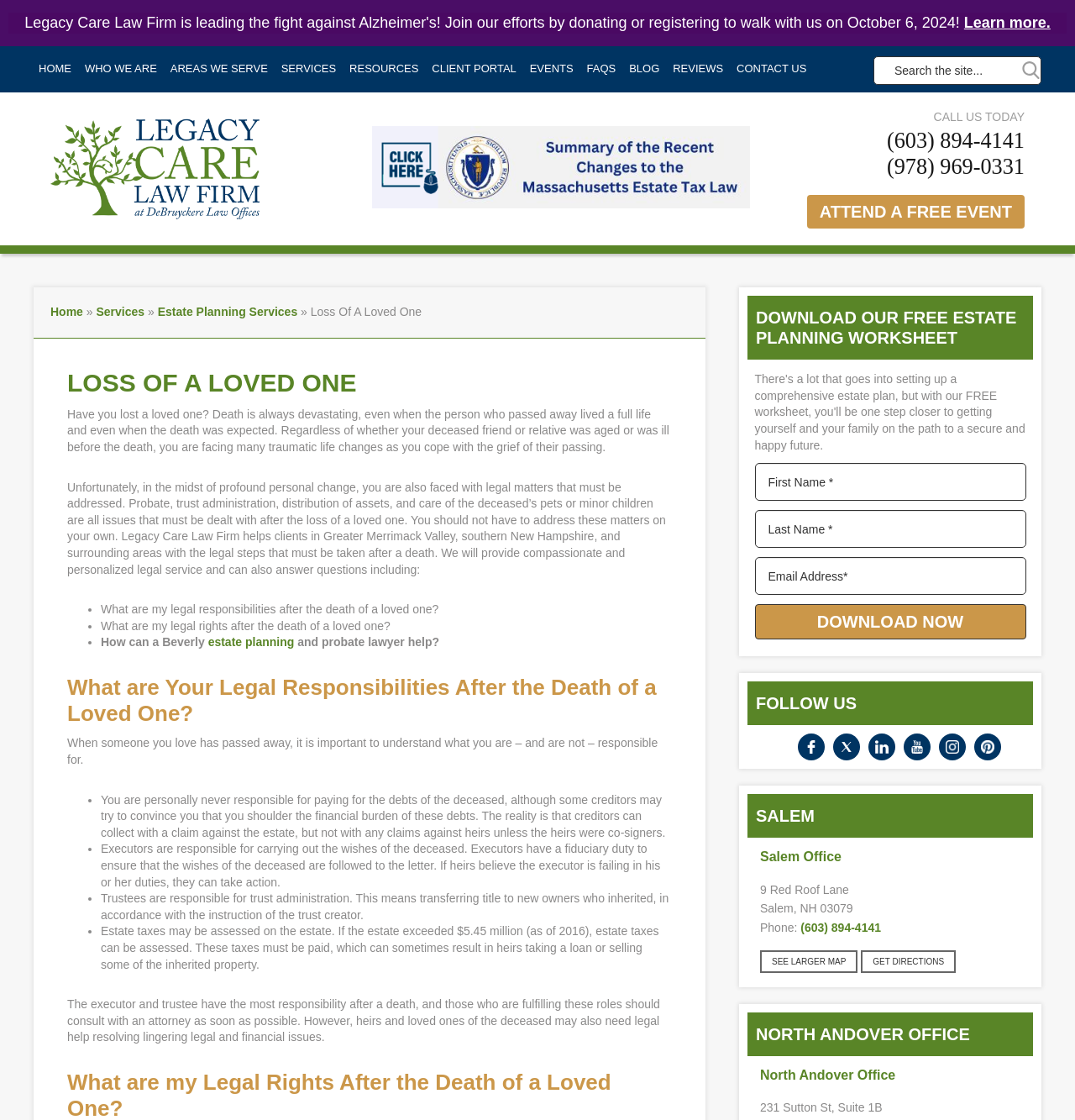Explain the webpage's design and content in an elaborate manner.

This webpage is about estate planning and legacy care law firm services, specifically focused on helping individuals who have lost a loved one navigate the legal process. 

At the top of the page, there are several links to skip to different sections of the webpage, including primary navigation, main content, primary sidebar, and footer. Below that, there is a main navigation menu with links to various pages, including Home, Who We Are, Areas We Serve, Services, Resources, Client Portal, Events, FAQs, Blog, Reviews, and Contact Us. 

On the right side of the page, there is a search bar with a search button. Below that, there is a link to Legacy Care Law Firm and a call-to-action button to call the law firm. 

The main content of the page is divided into several sections. The first section has a heading "Loss Of A Loved One" and provides a brief overview of the emotional and legal challenges that come with losing a loved one. 

The next section has a heading "What are Your Legal Responsibilities After the Death of a Loved One?" and provides information on the legal responsibilities of executors, trustees, and heirs after a death. This section includes a list of bullet points explaining the legal responsibilities of each.

Below that, there is a section with a heading "DOWNLOAD OUR FREE ESTATE PLANNING WORKSHEET" and a form to download the worksheet. 

The page also has a section with links to the law firm's social media profiles, including Facebook, Twitter, LinkedIn, YouTube, Instagram, and Pinterest. 

Finally, there is a section with the law firm's contact information, including their Salem office address, phone number, and links to get directions and see a larger map.